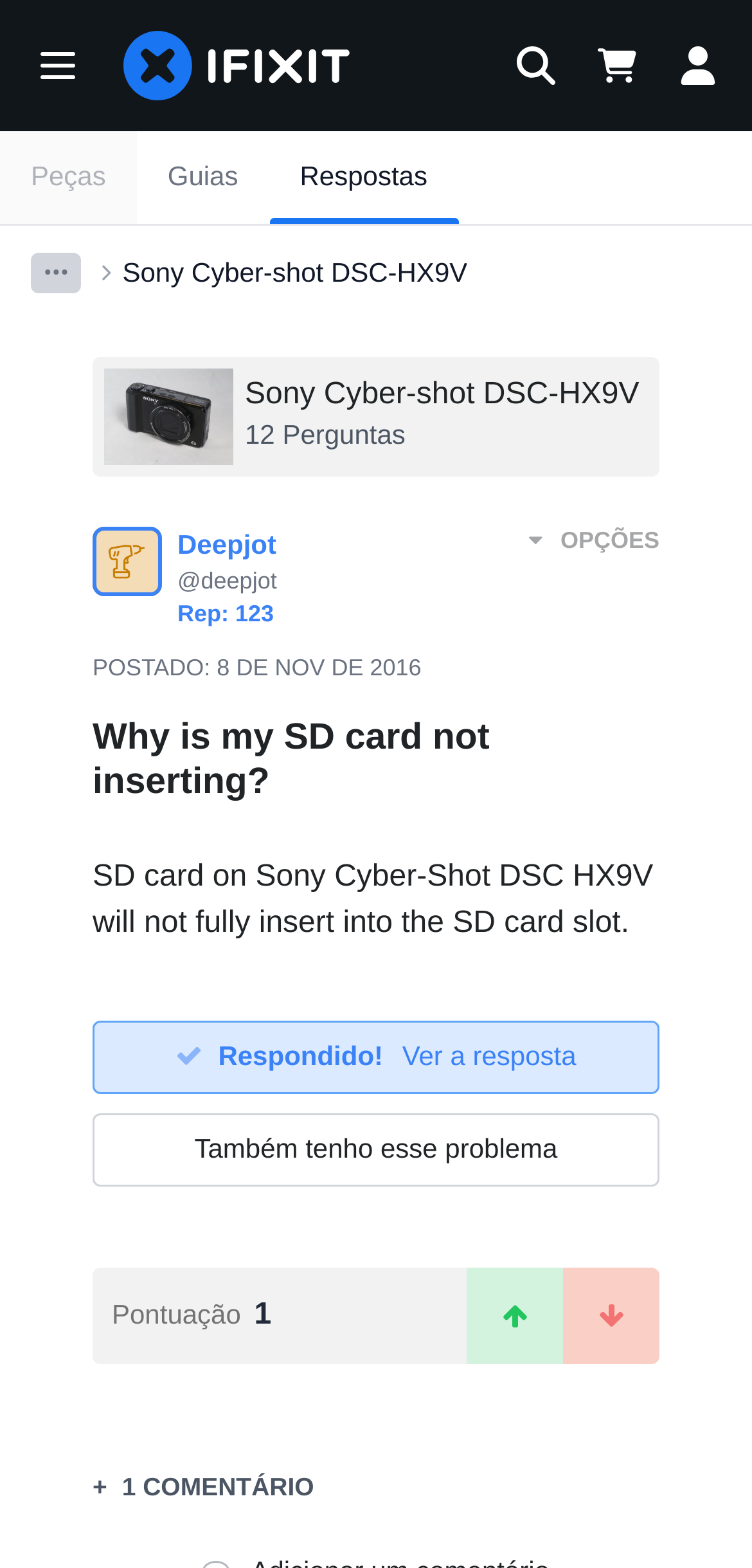Locate the headline of the webpage and generate its content.

Why is my SD card not inserting?